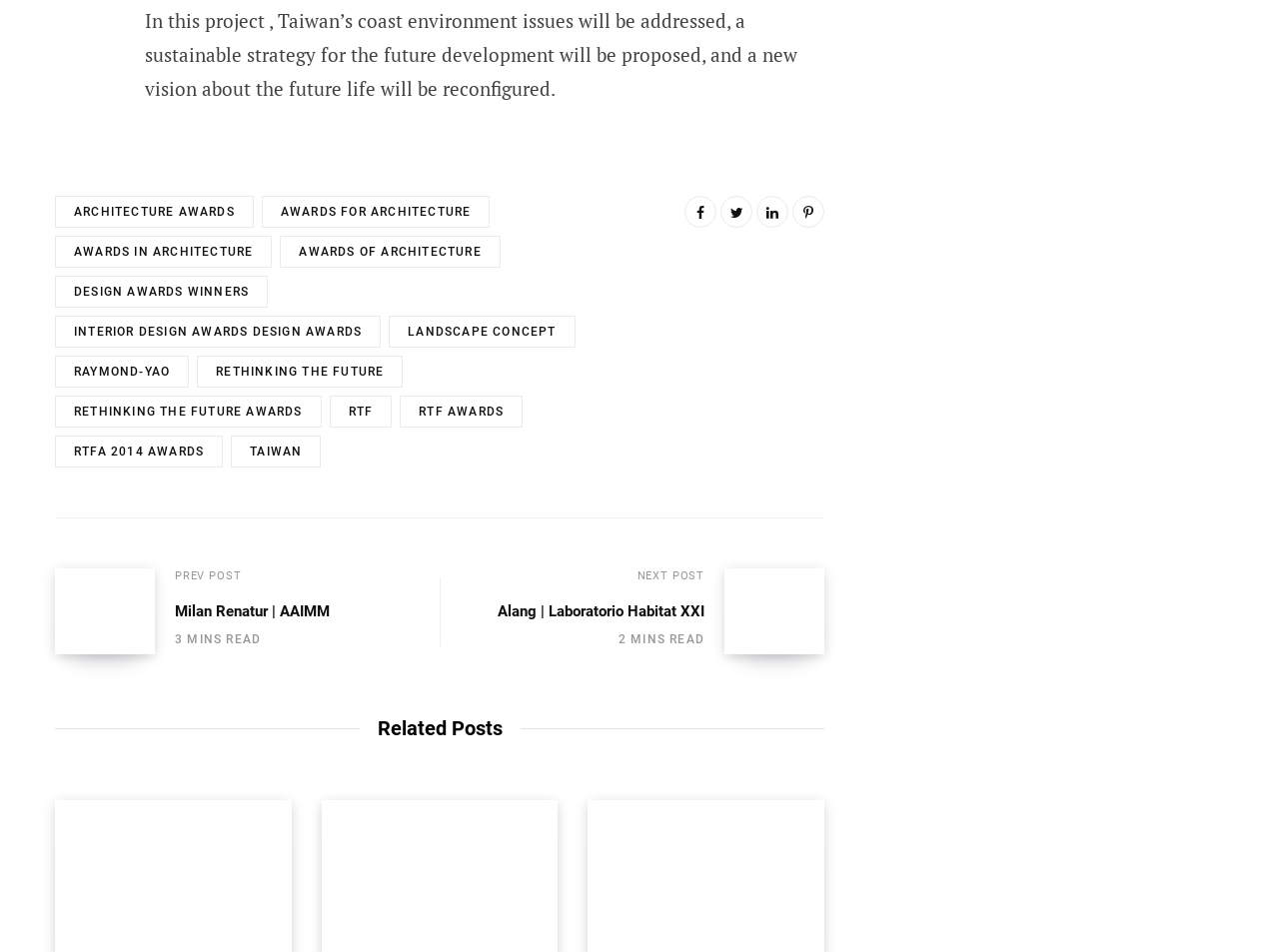Bounding box coordinates should be in the format (top-left x, top-left y, bottom-right x, bottom-right y) and all values should be floating point numbers between 0 and 1. Determine the bounding box coordinate for the UI element described as: architecture awards

[0.043, 0.206, 0.198, 0.24]